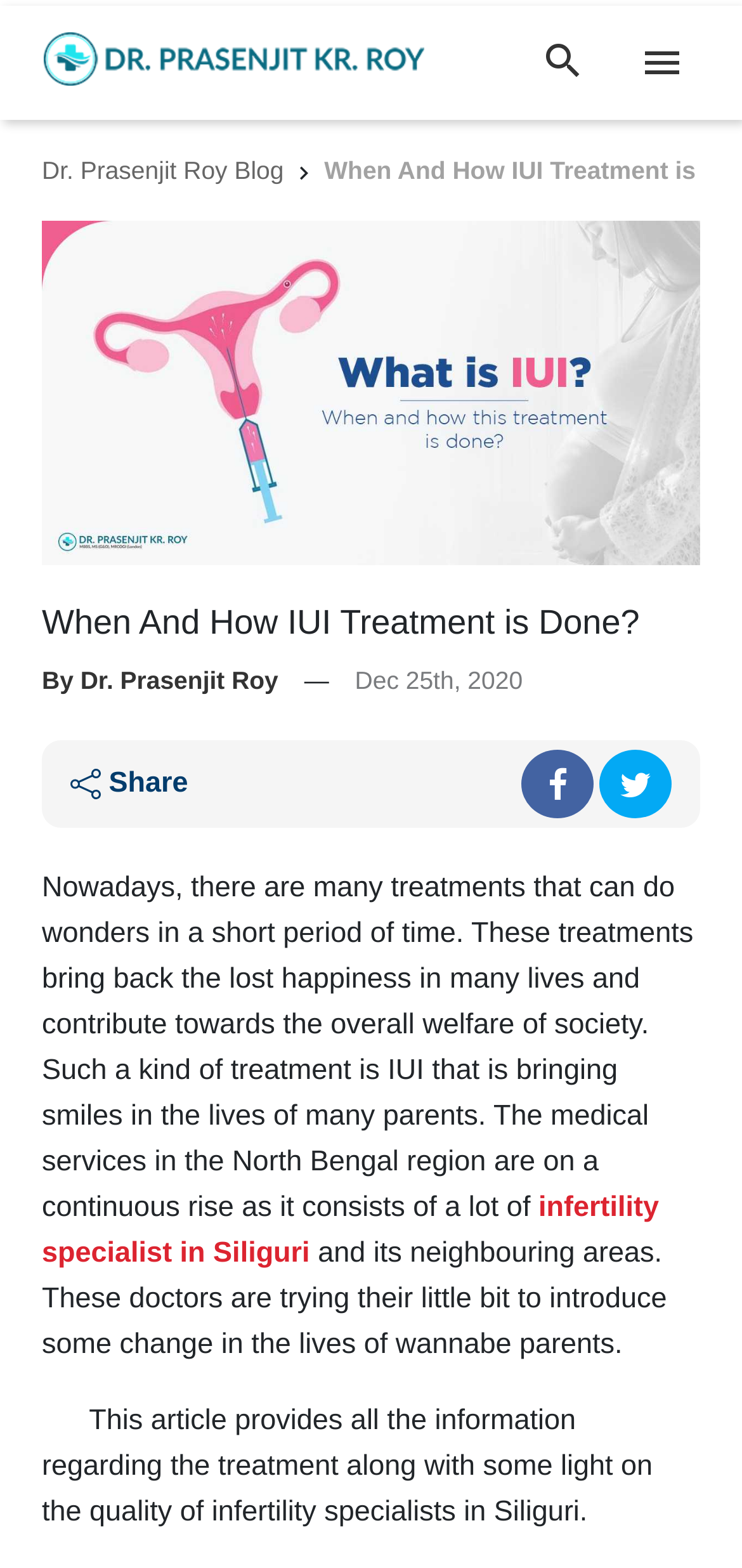Provide a brief response to the question below using one word or phrase:
What is the topic of the article?

IUI treatment